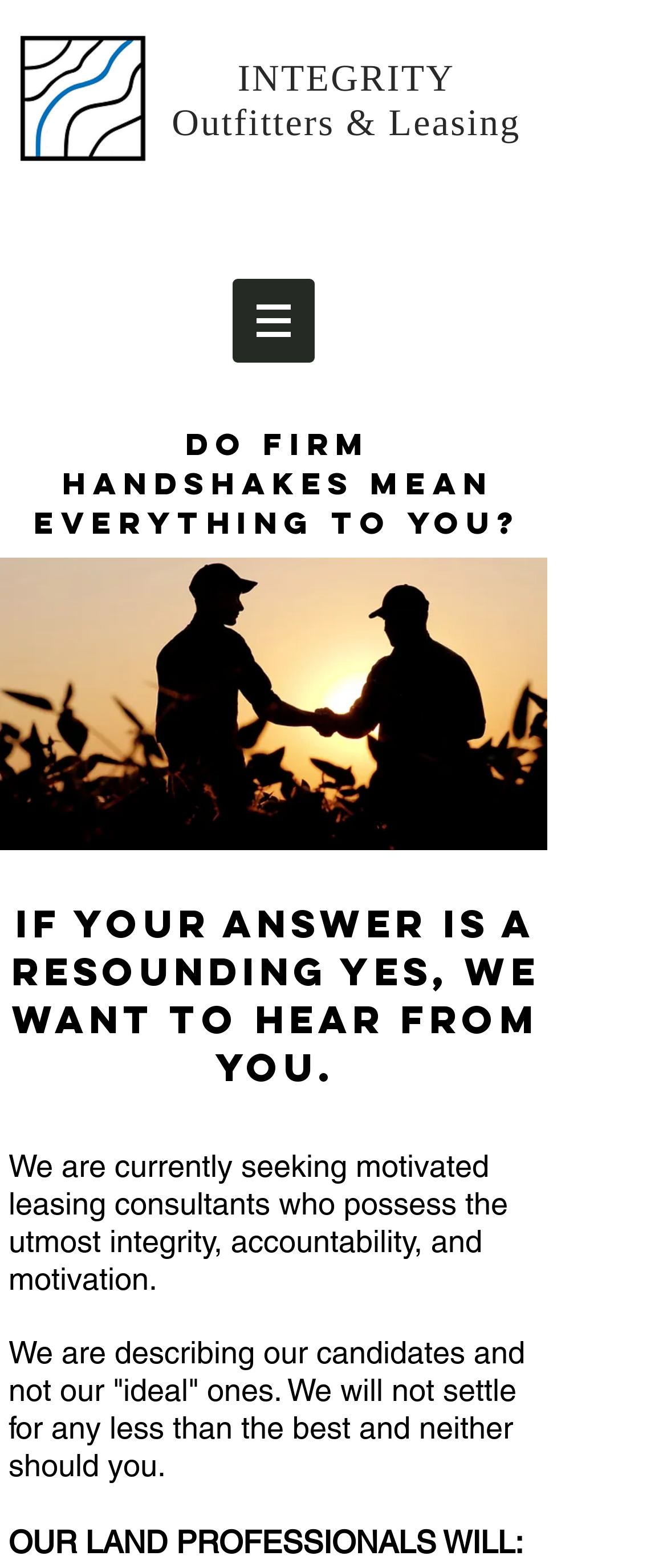Please respond in a single word or phrase: 
What is the main job requirement mentioned?

motivated leasing consultants